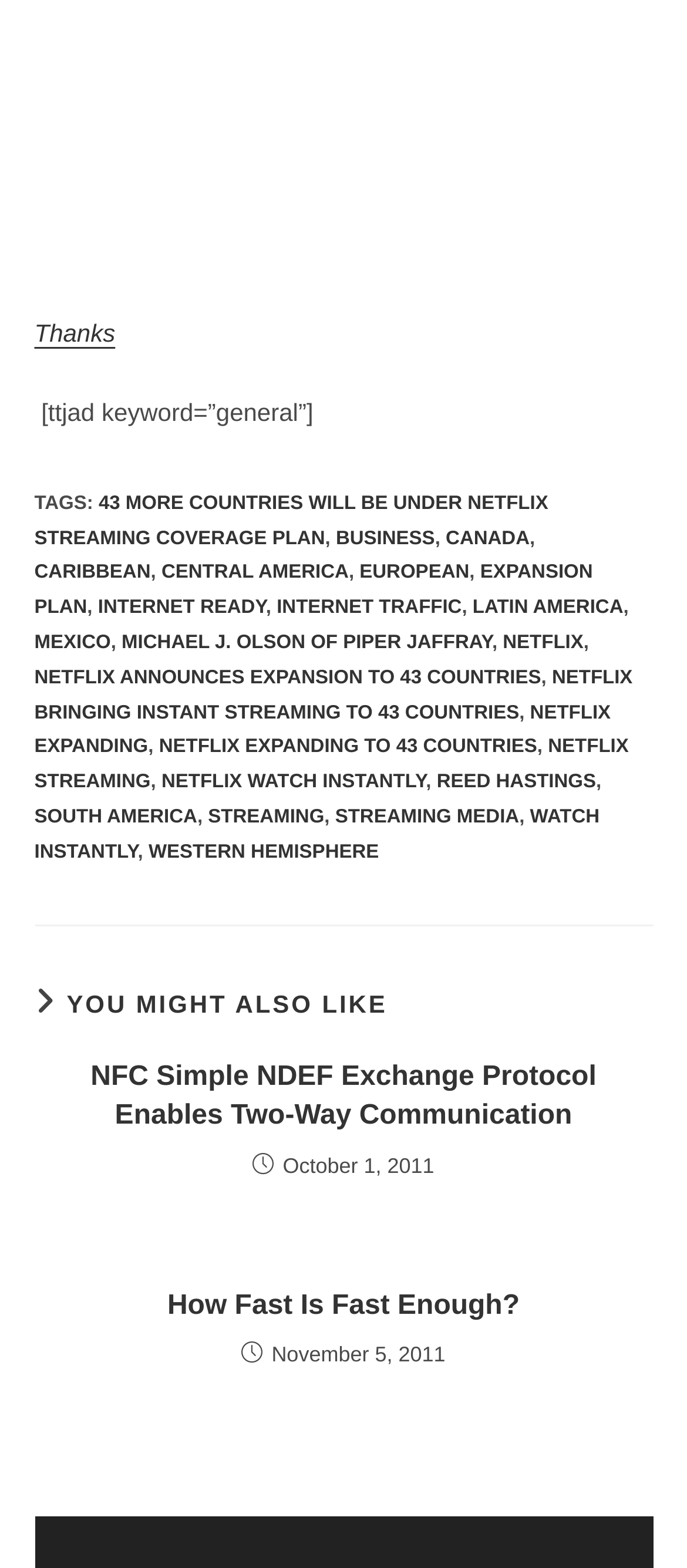Locate the bounding box coordinates of the area to click to fulfill this instruction: "Click on the link '43 MORE COUNTRIES WILL BE UNDER NETFLIX STREAMING COVERAGE PLAN'". The bounding box should be presented as four float numbers between 0 and 1, in the order [left, top, right, bottom].

[0.05, 0.314, 0.798, 0.35]